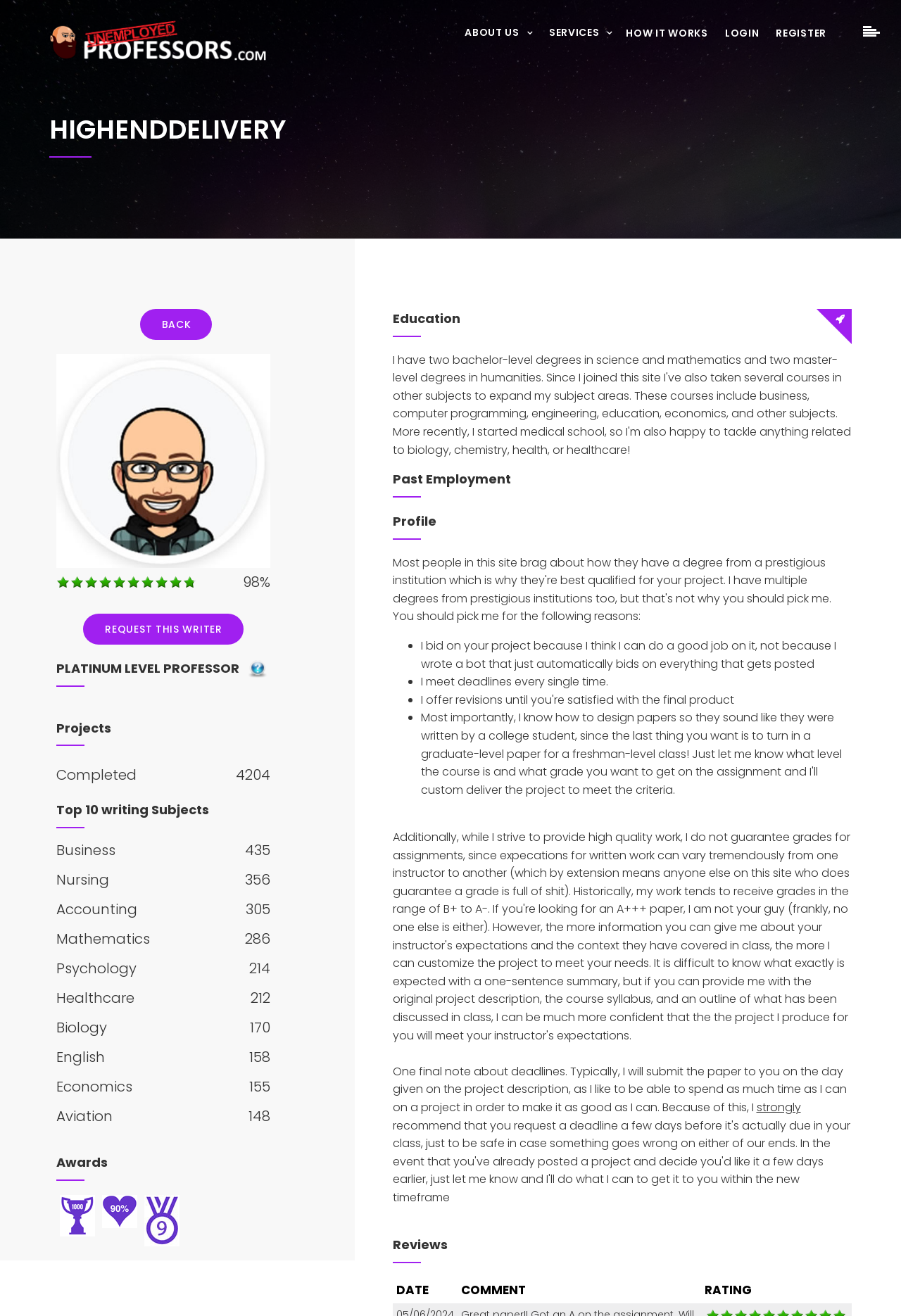Give a one-word or short phrase answer to the question: 
What is the rating of the professor?

98%